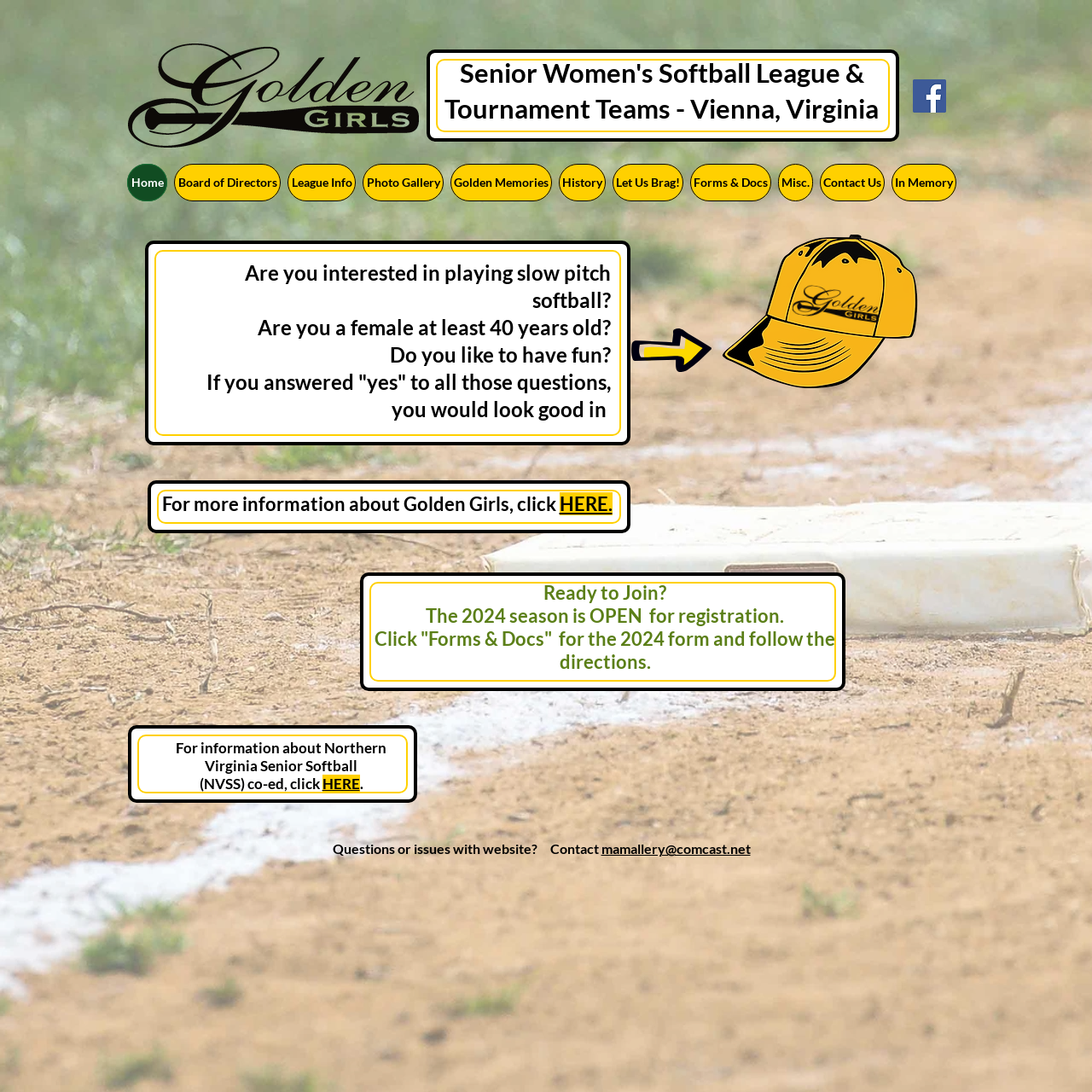What is the age requirement to join the team?
Answer the question based on the image using a single word or a brief phrase.

At least 40 years old